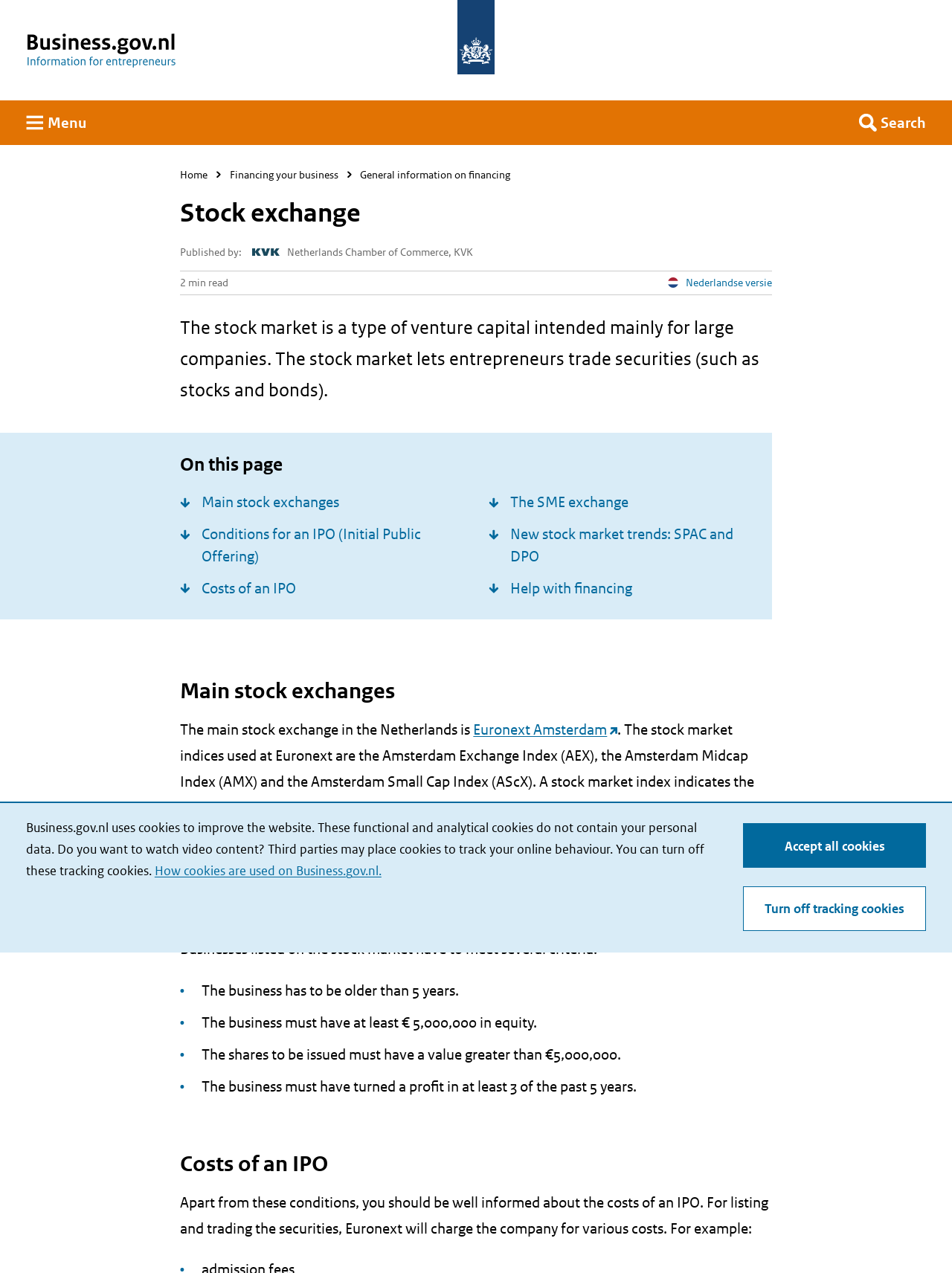What is the purpose of a stock market index?
Respond to the question with a well-detailed and thorough answer.

I found this information in the section 'Main stock exchanges' where it explains that a stock market index, such as the Amsterdam Exchange Index (AEX), indicates the average price of listed companies included in the index.